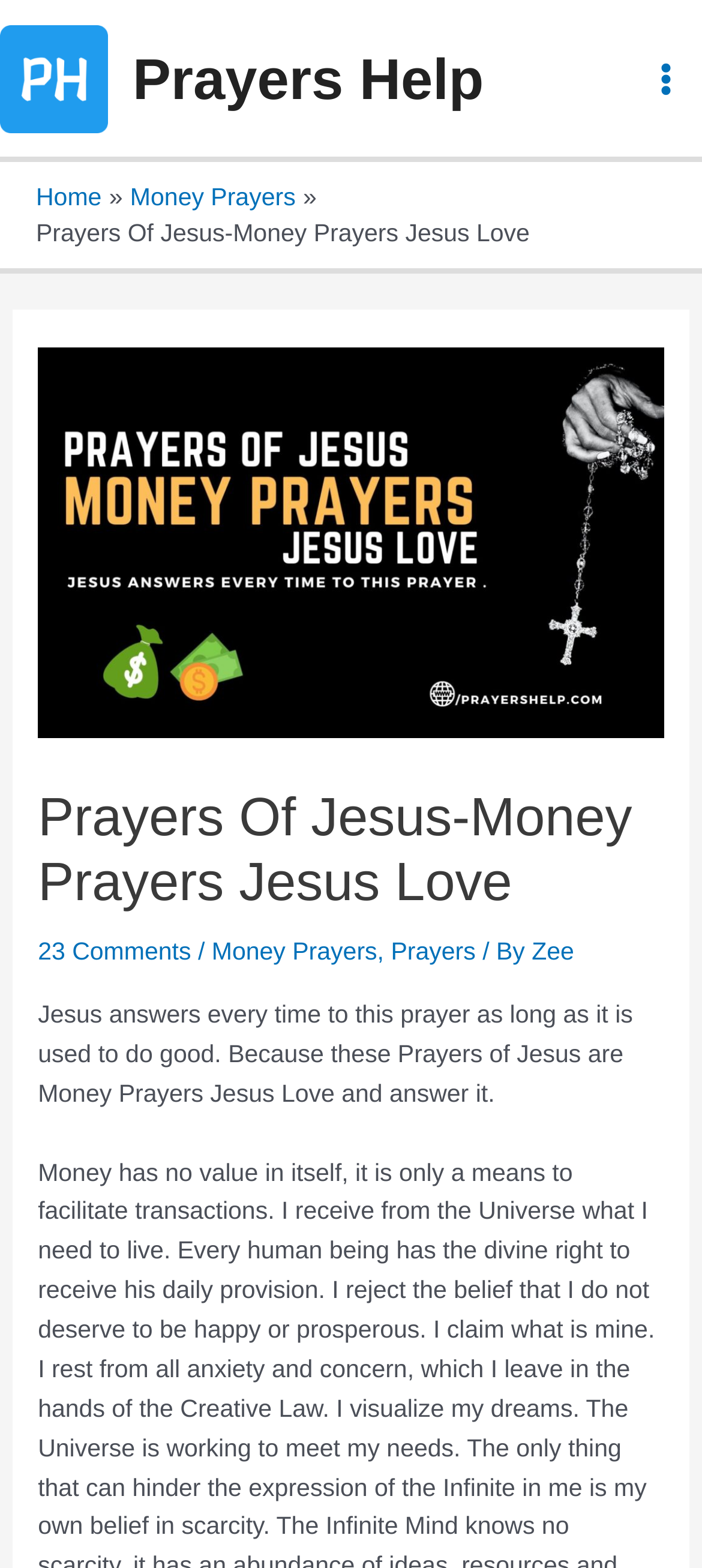What is the name of the website?
Please utilize the information in the image to give a detailed response to the question.

I determined the name of the website by looking at the navigation breadcrumbs section, where it says 'Prayers Of Jesus-Money Prayers Jesus Love'. This suggests that the website is called 'Prayers Of Jesus'.